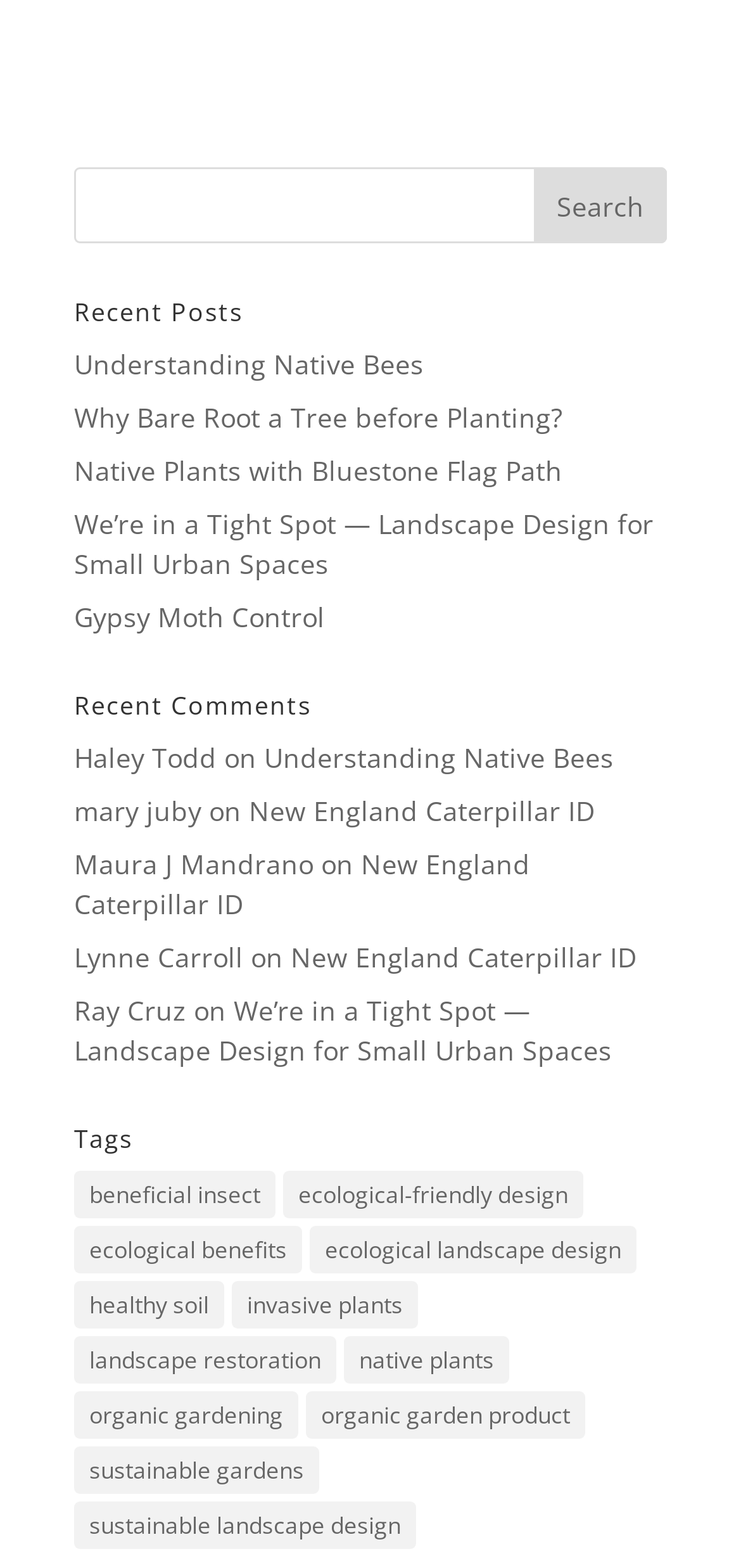Determine the bounding box coordinates of the section to be clicked to follow the instruction: "Read 'Understanding Native Bees'". The coordinates should be given as four float numbers between 0 and 1, formatted as [left, top, right, bottom].

[0.1, 0.221, 0.572, 0.244]